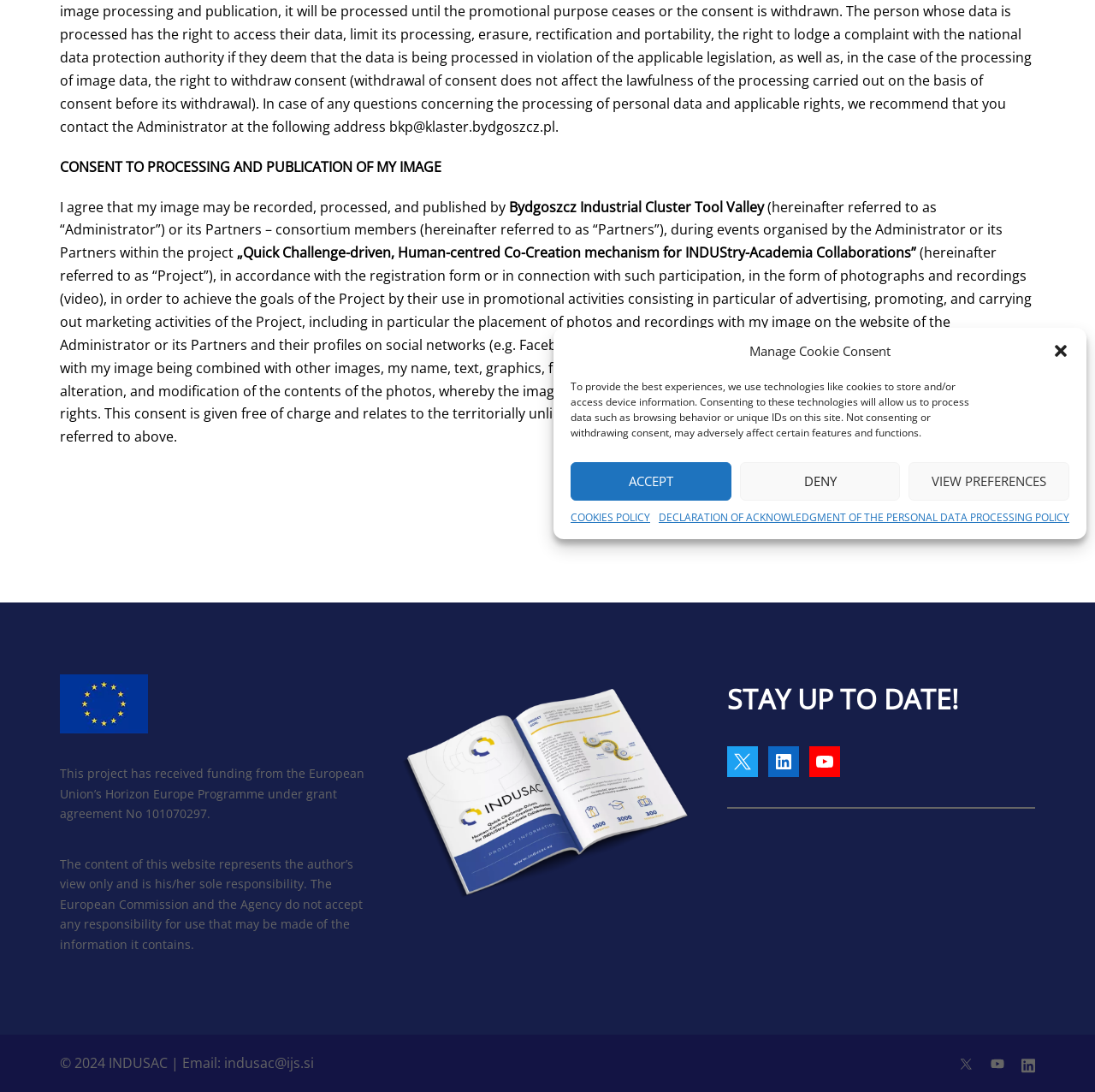Locate the bounding box of the UI element defined by this description: "Twitter". The coordinates should be given as four float numbers between 0 and 1, formatted as [left, top, right, bottom].

[0.664, 0.683, 0.692, 0.711]